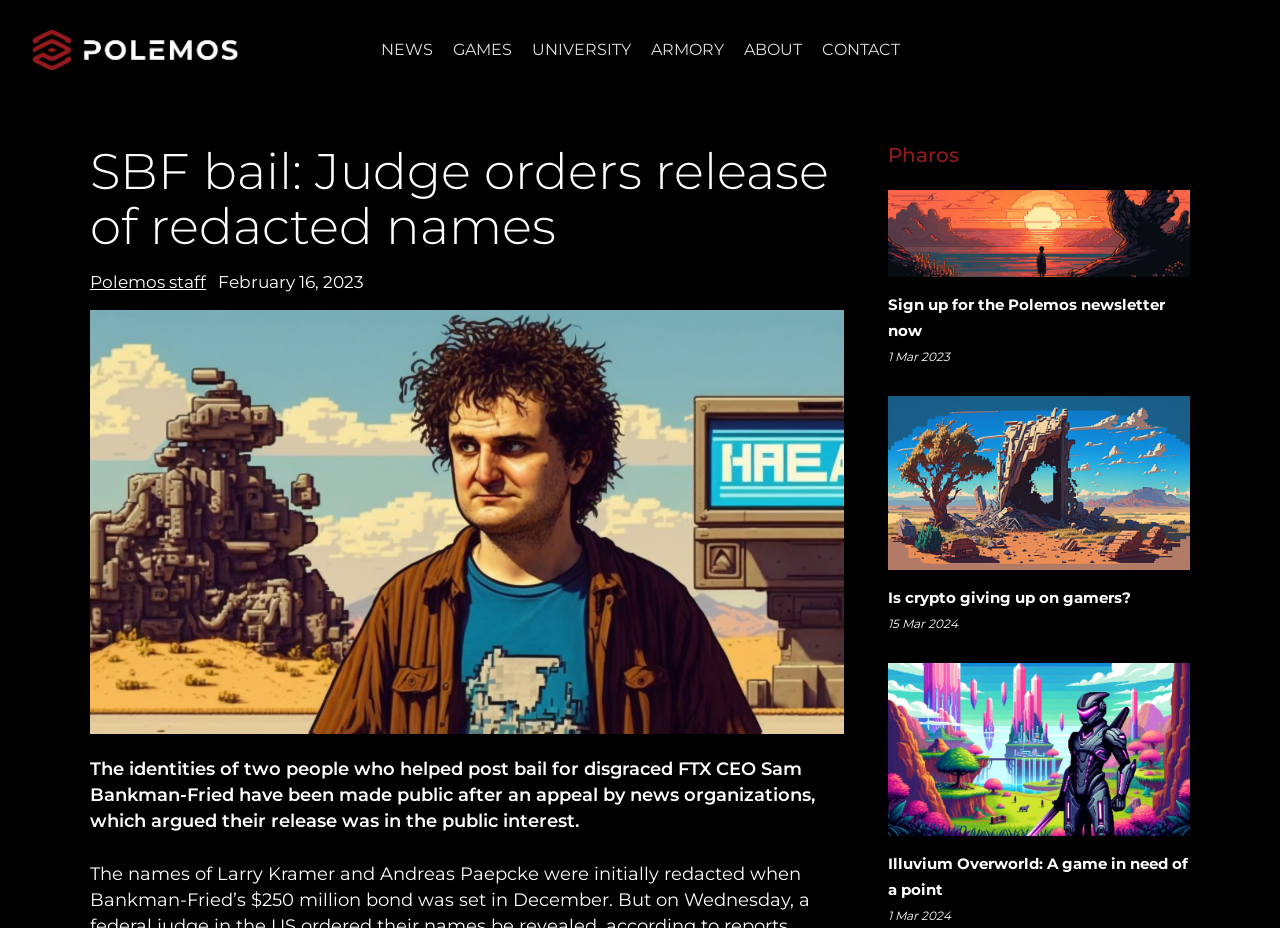Please locate the bounding box coordinates of the region I need to click to follow this instruction: "Visit Polemos homepage".

[0.022, 0.032, 0.187, 0.075]